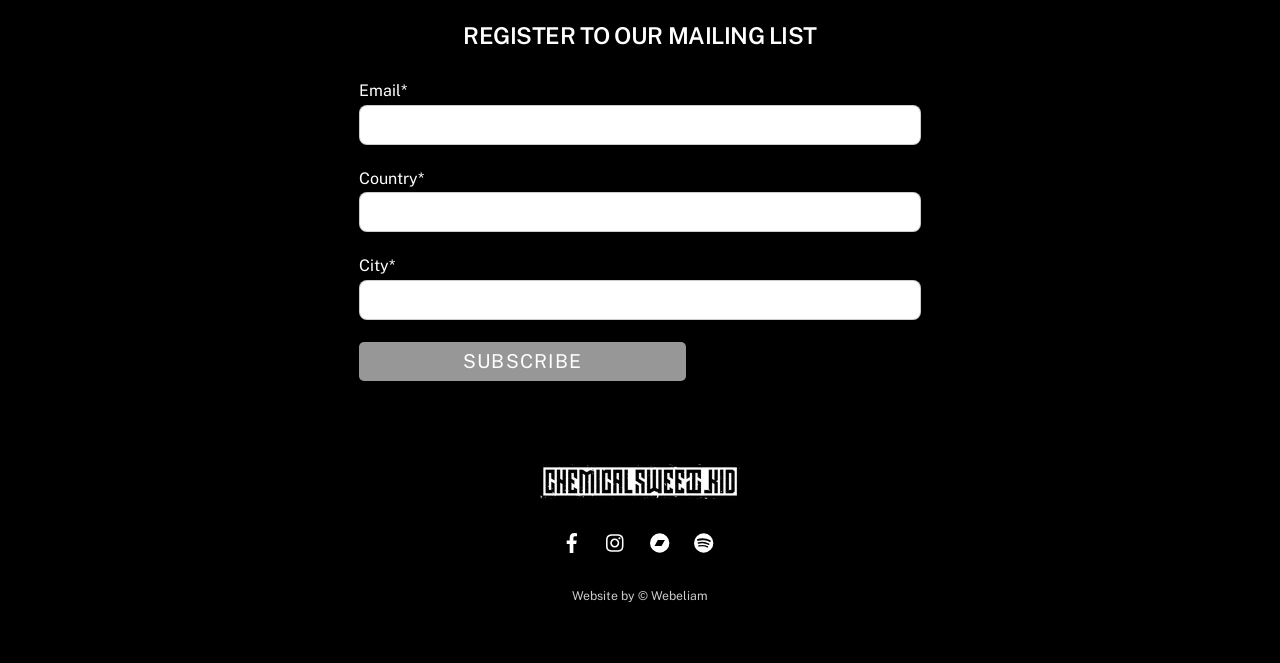Based on the element description parent_node: City* name="signup[city]", identify the bounding box of the UI element in the given webpage screenshot. The coordinates should be in the format (top-left x, top-left y, bottom-right x, bottom-right y) and must be between 0 and 1.

[0.281, 0.422, 0.719, 0.482]